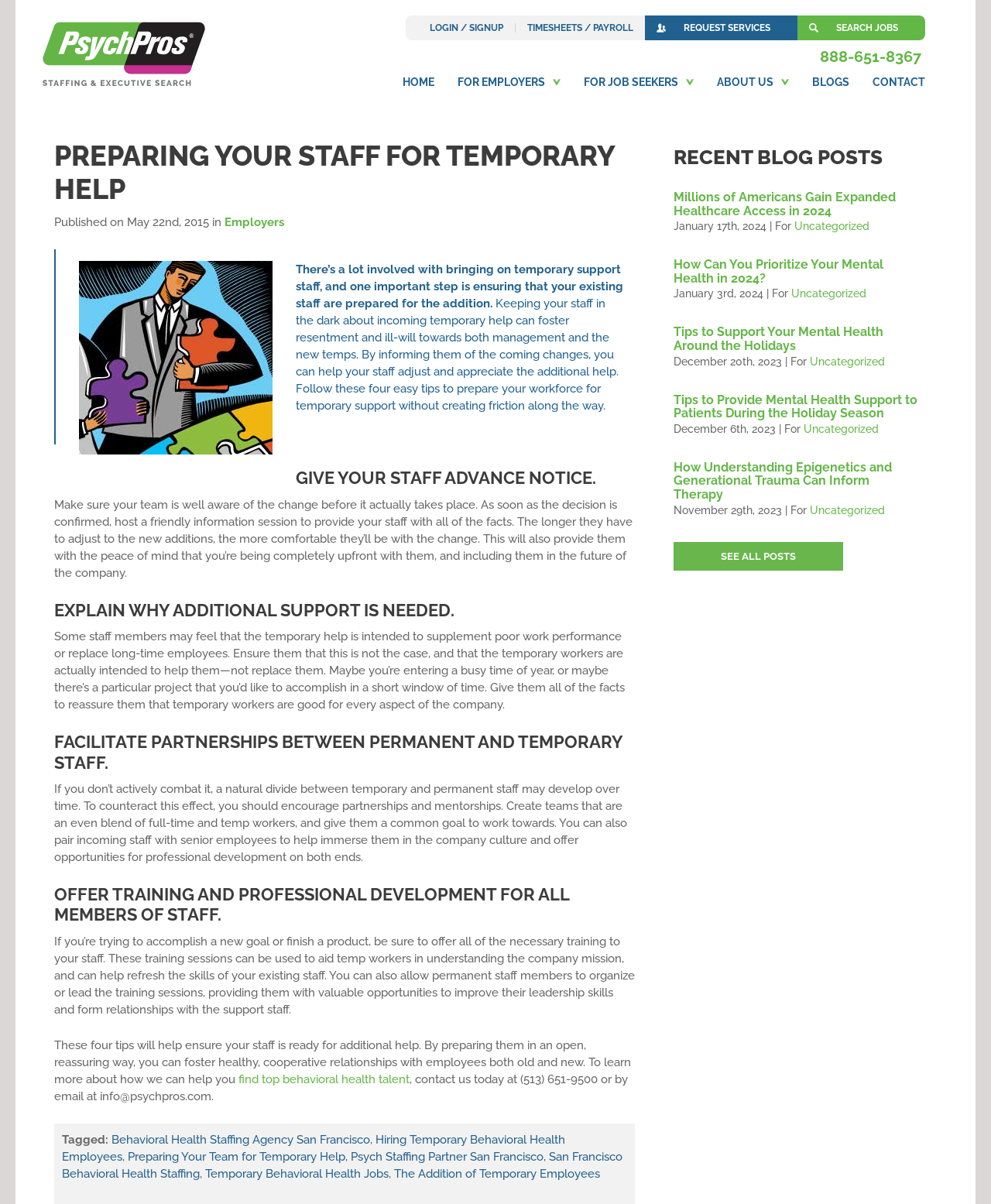Please identify the bounding box coordinates of the element I need to click to follow this instruction: "read the blog post".

[0.055, 0.116, 0.641, 0.171]